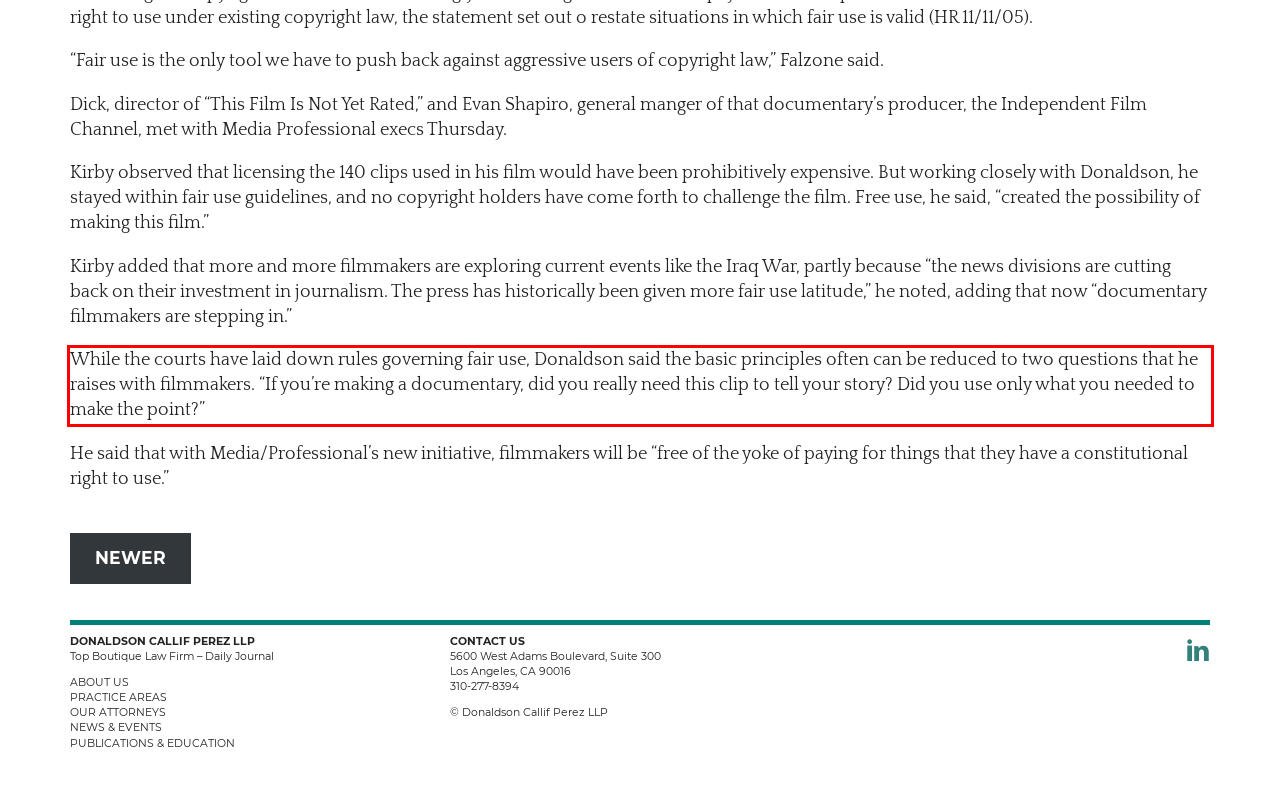There is a screenshot of a webpage with a red bounding box around a UI element. Please use OCR to extract the text within the red bounding box.

While the courts have laid down rules governing fair use, Donaldson said the basic principles often can be reduced to two questions that he raises with filmmakers. “If you’re making a documentary, did you really need this clip to tell your story? Did you use only what you needed to make the point?”